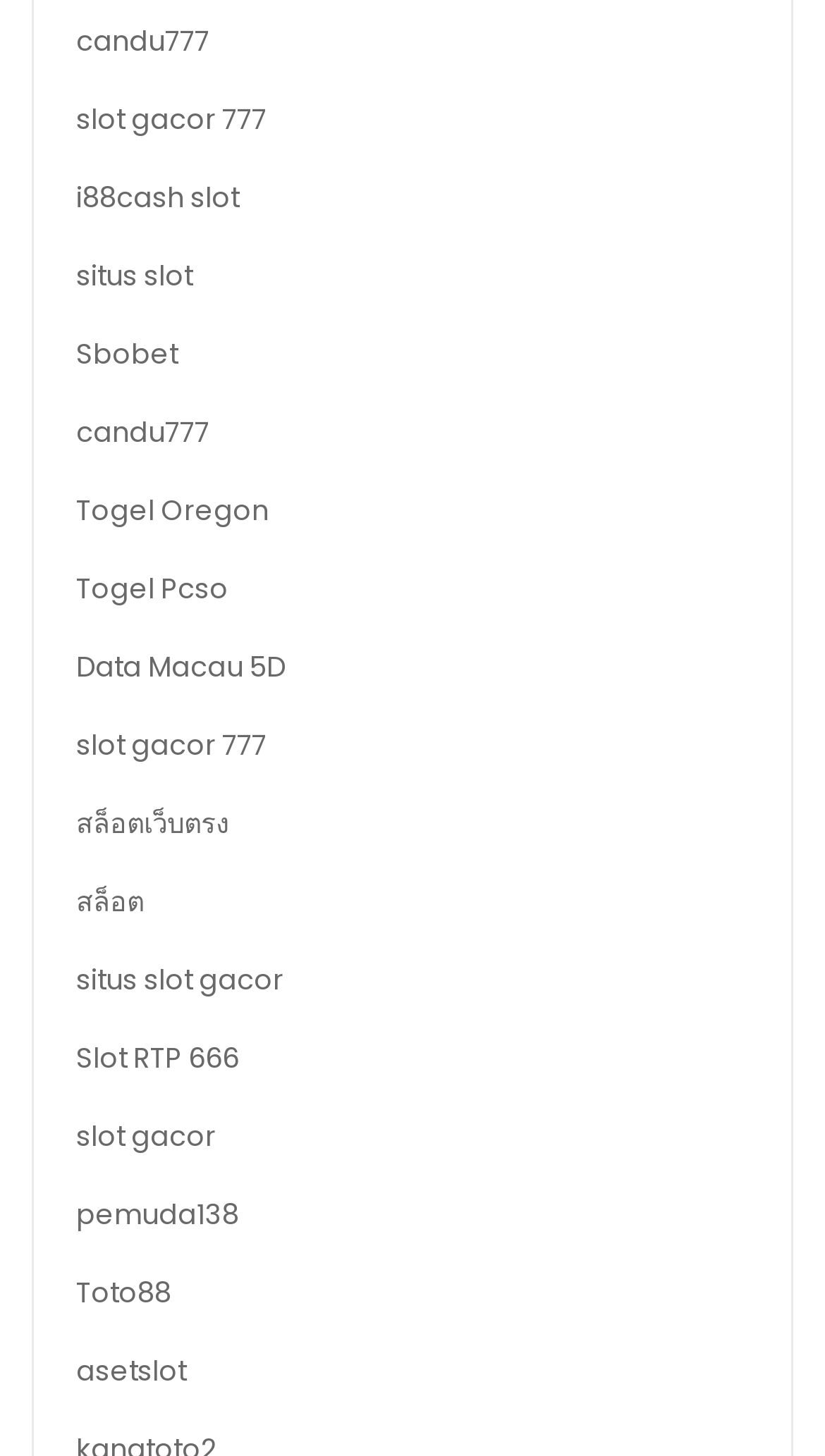Identify the bounding box of the HTML element described here: "slot gacor 777". Provide the coordinates as four float numbers between 0 and 1: [left, top, right, bottom].

[0.092, 0.498, 0.323, 0.525]